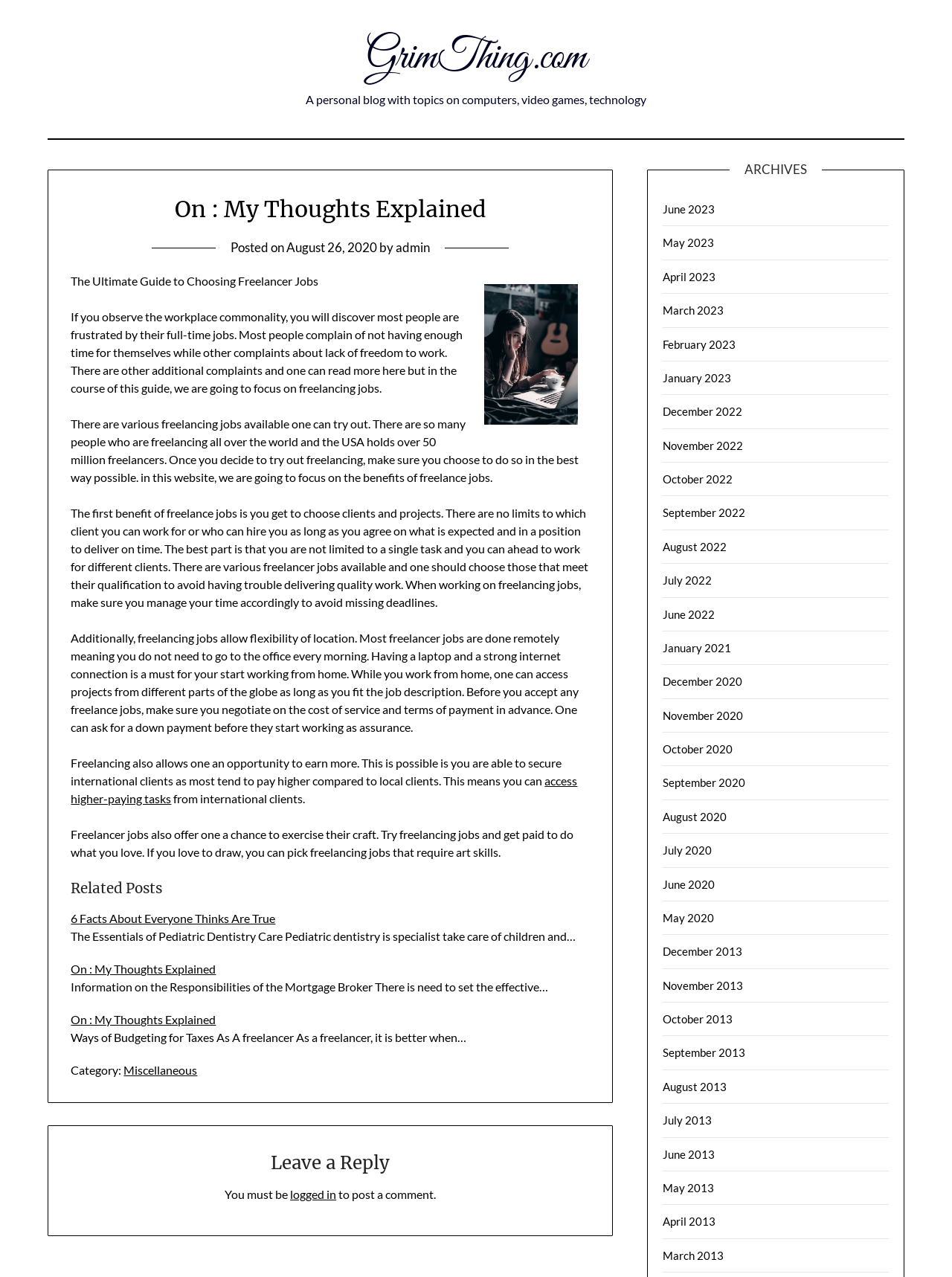Please reply with a single word or brief phrase to the question: 
What is the author of the blog post?

admin